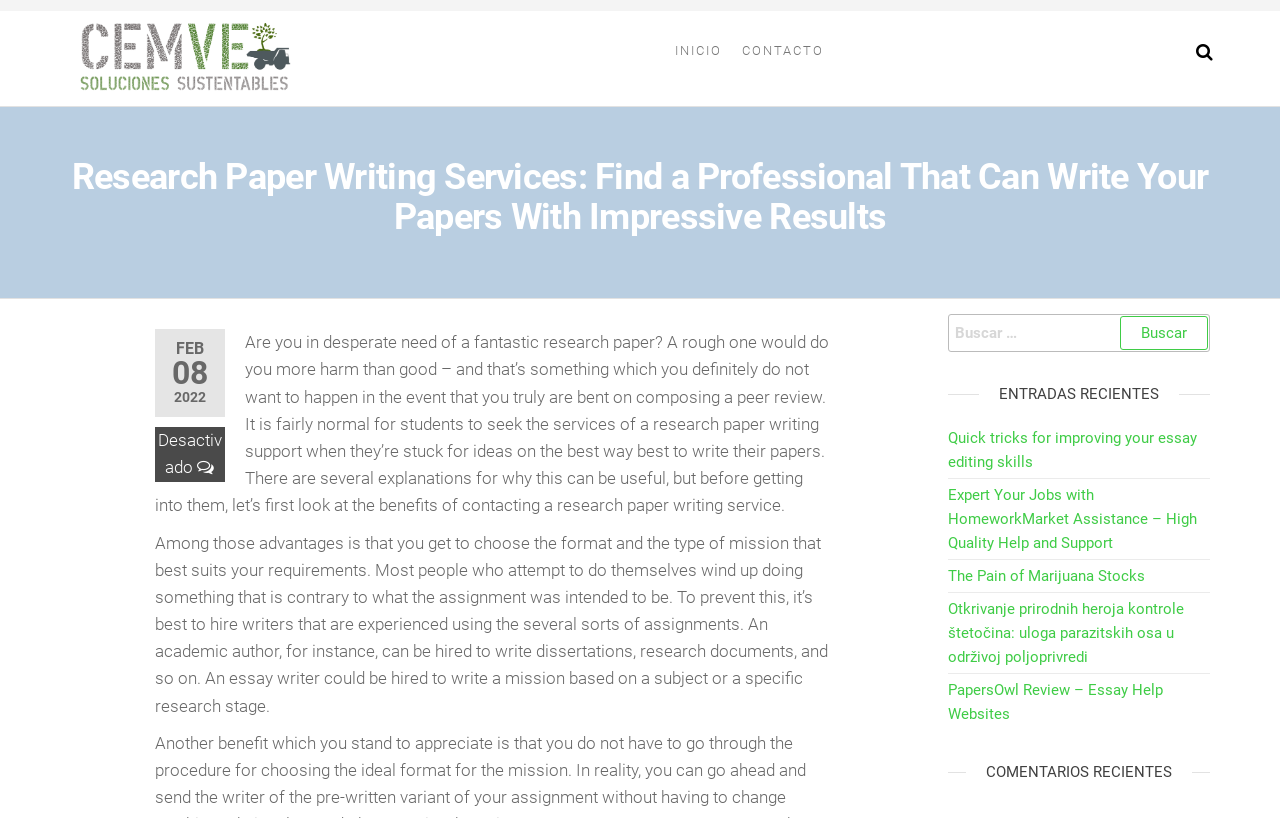Give a concise answer using only one word or phrase for this question:
What type of writing services are offered?

Research paper writing services